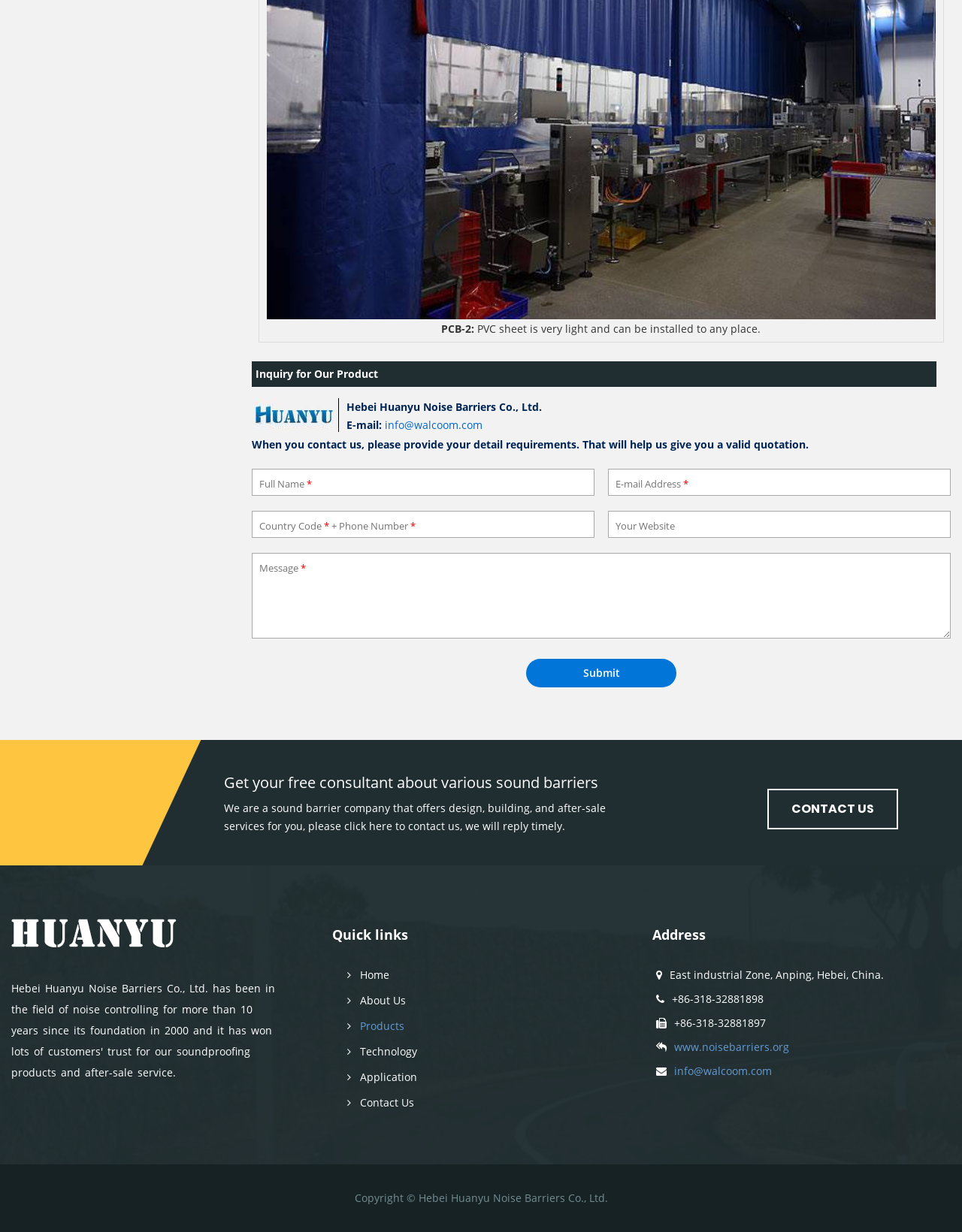Please examine the image and provide a detailed answer to the question: How many textboxes are there in the inquiry form?

The inquiry form can be found in the middle of the page, and it contains five textboxes: 'Full Name *', 'Email Address *', 'Country Code * + Phone Number *', 'Your Website', and 'Message *'. These textboxes are located within the LayoutTable elements.